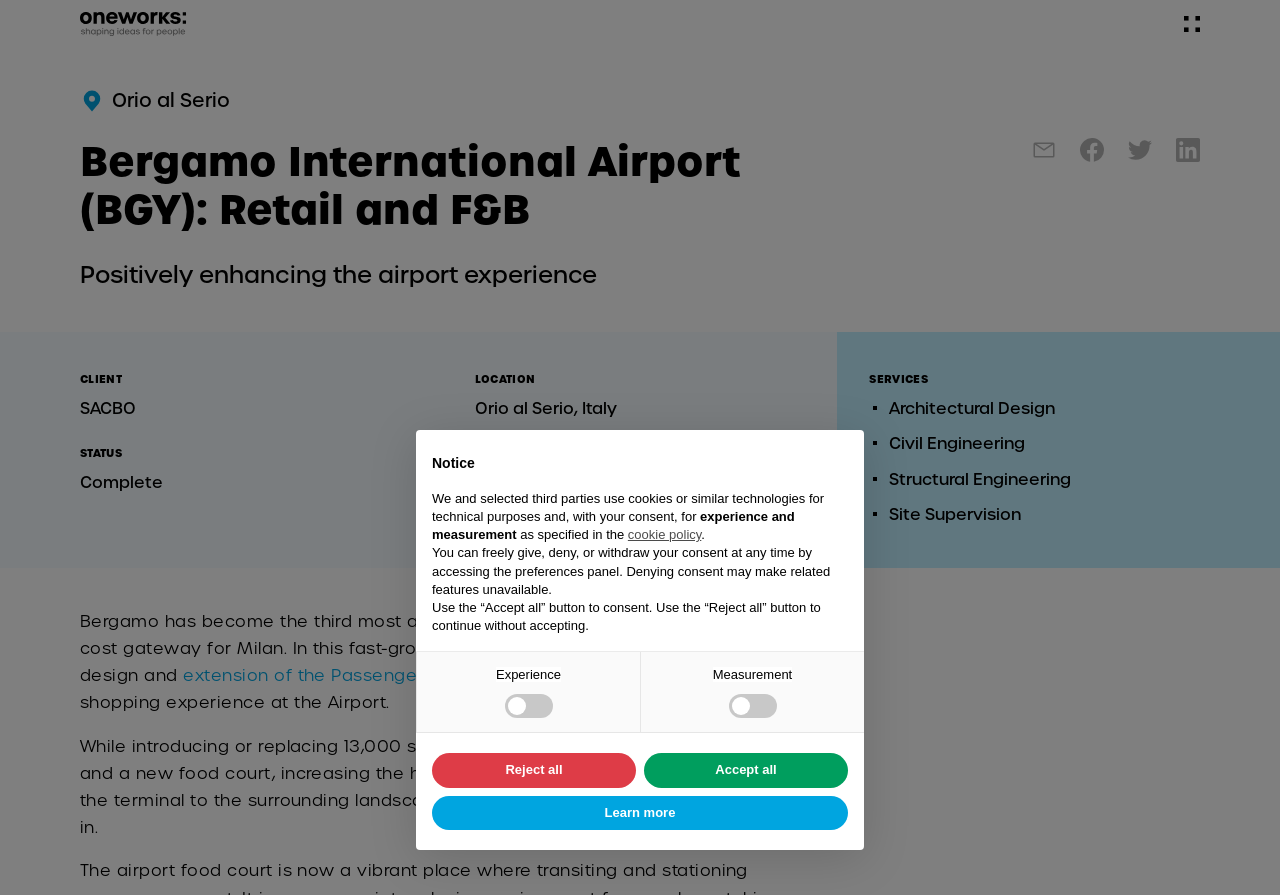What is the location of the airport?
Can you provide an in-depth and detailed response to the question?

I found the answer by looking at the StaticText 'LOCATION' and its corresponding value 'Orio al Serio, Italy' which is located in the middle of the webpage.